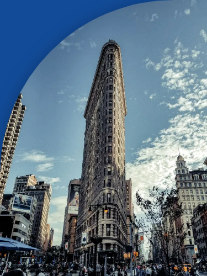Write a descriptive caption for the image, covering all notable aspects.

The image features the iconic Flatiron Building, a landmark located in New York City. Standing at the intersection of Fifth Avenue and Broadway, this distinctive, triangular-shaped skyscraper is renowned for its architectural design and historical significance. The photograph captures the building against a backdrop of a clear blue sky dotted with clouds, showcasing its unique façade and height amidst the surrounding urban landscape. The scene reflects the vibrant atmosphere of New York, where the Flatiron Building serves as both a tourist attraction and a reminder of the city’s rich architectural heritage.